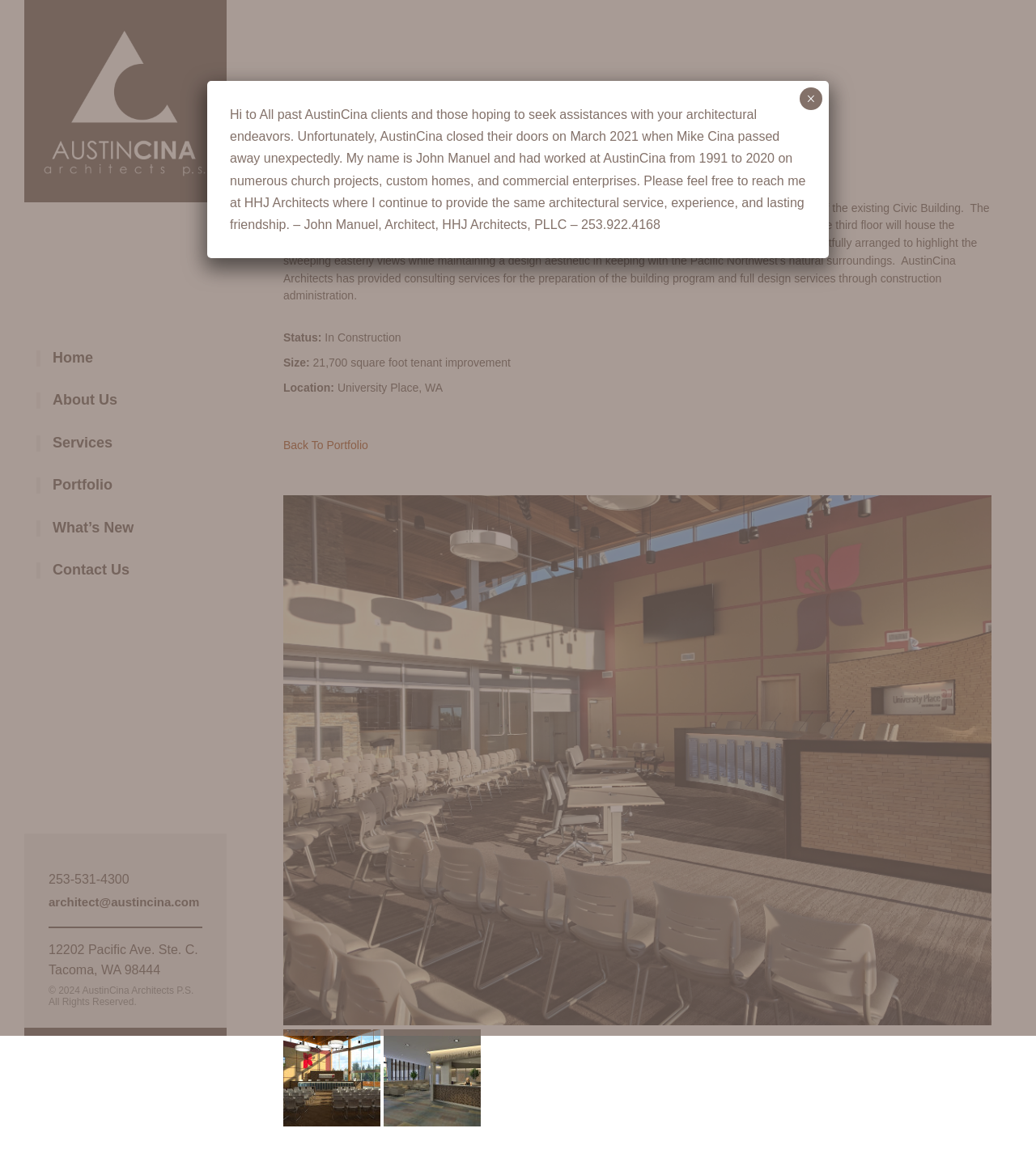Please identify the bounding box coordinates of the element's region that needs to be clicked to fulfill the following instruction: "Click the 'Contact Us' link". The bounding box coordinates should consist of four float numbers between 0 and 1, i.e., [left, top, right, bottom].

[0.051, 0.476, 0.125, 0.508]